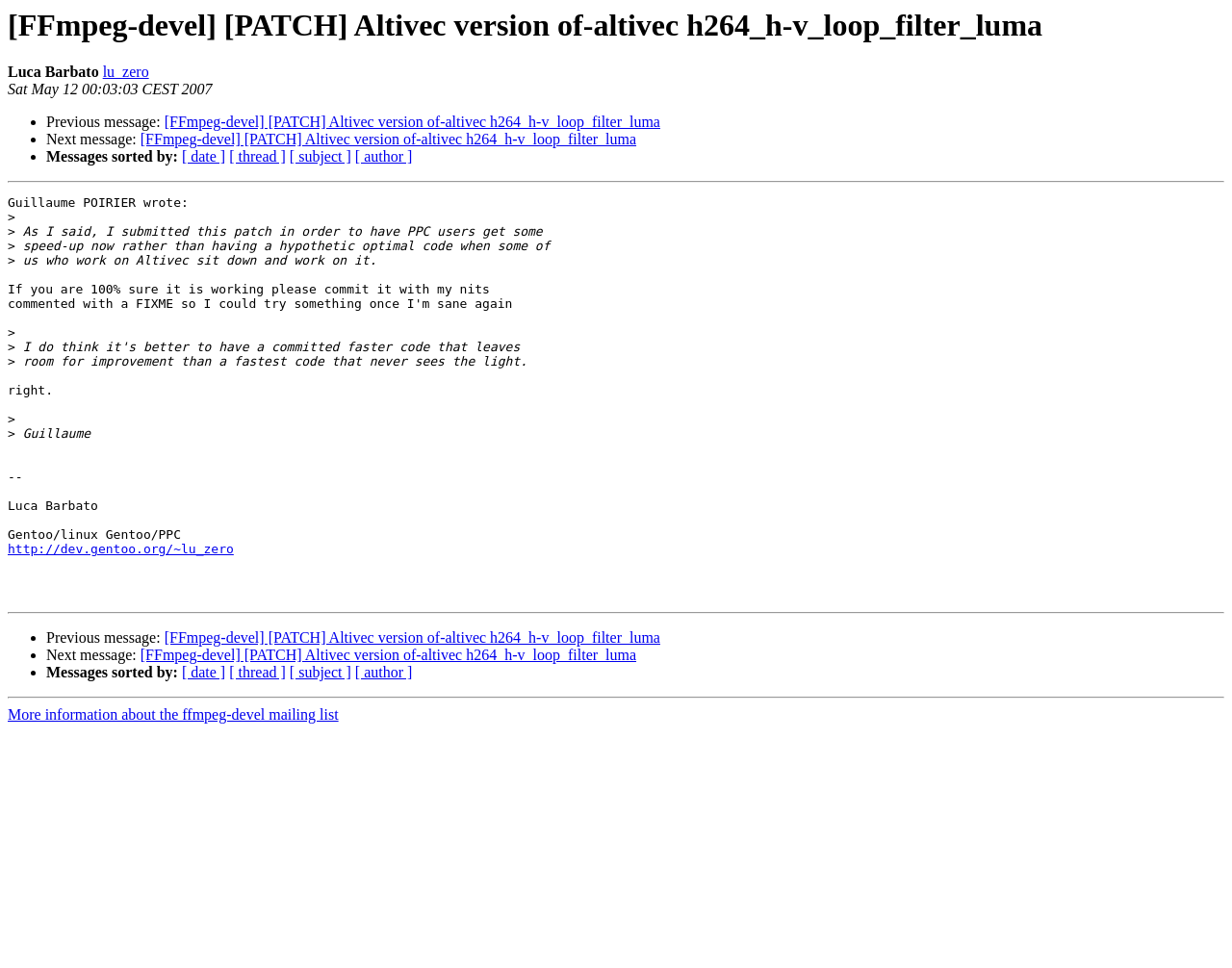Given the element description [ thread ], specify the bounding box coordinates of the corresponding UI element in the format (top-left x, top-left y, bottom-right x, bottom-right y). All values must be between 0 and 1.

[0.186, 0.686, 0.232, 0.703]